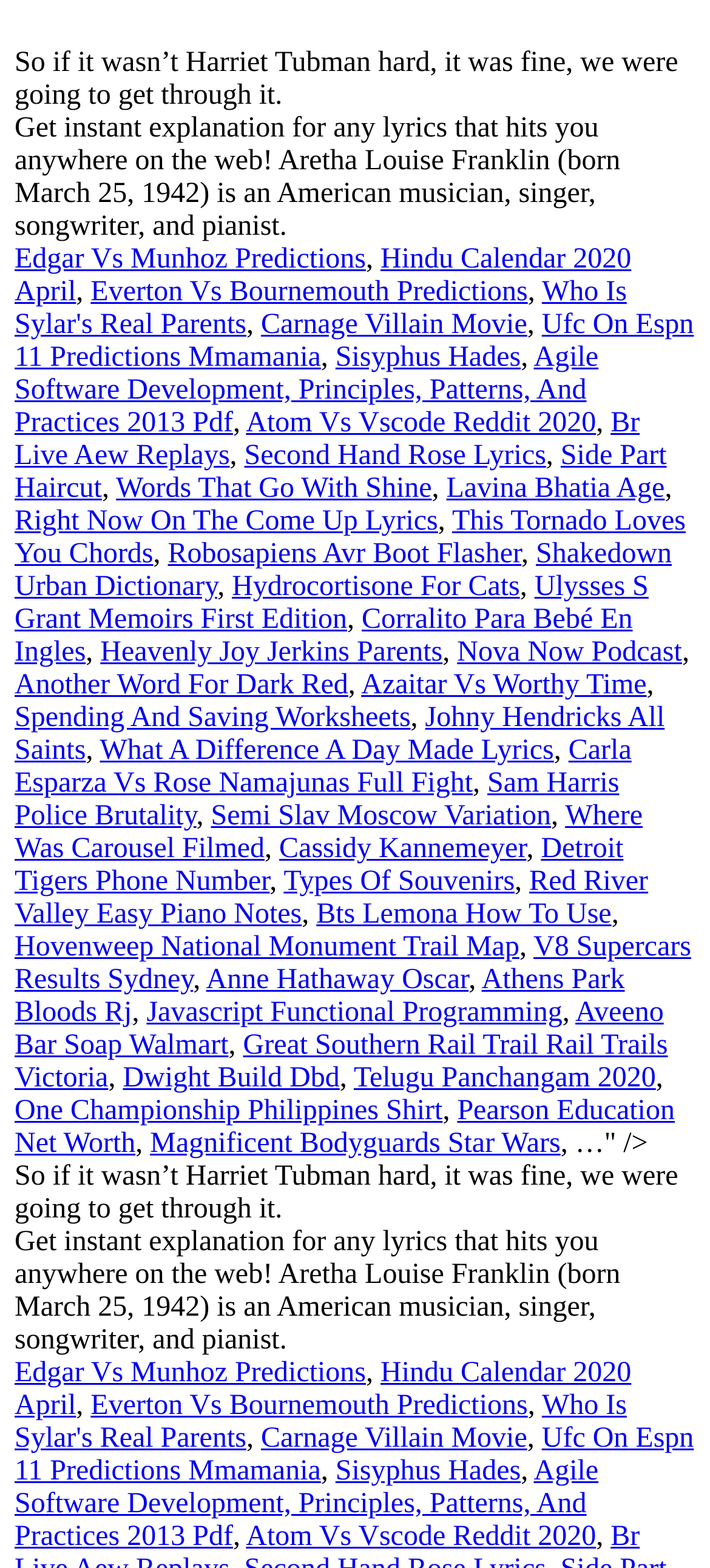Determine the bounding box coordinates of the element that should be clicked to execute the following command: "Learn about Aretha Louise Franklin".

[0.021, 0.072, 0.874, 0.154]